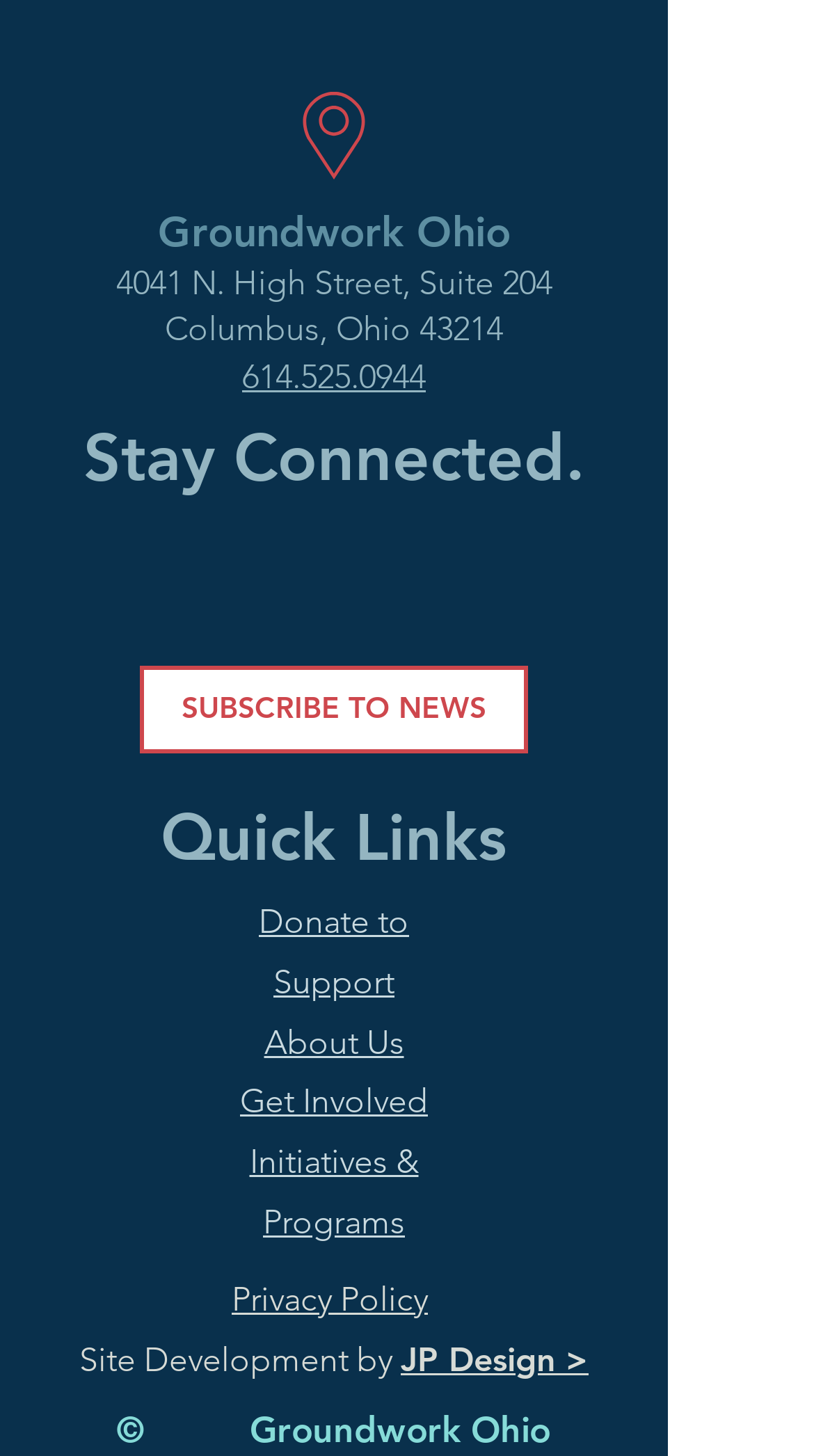What is the phone number of Groundwork Ohio?
From the image, provide a succinct answer in one word or a short phrase.

614.525.0944